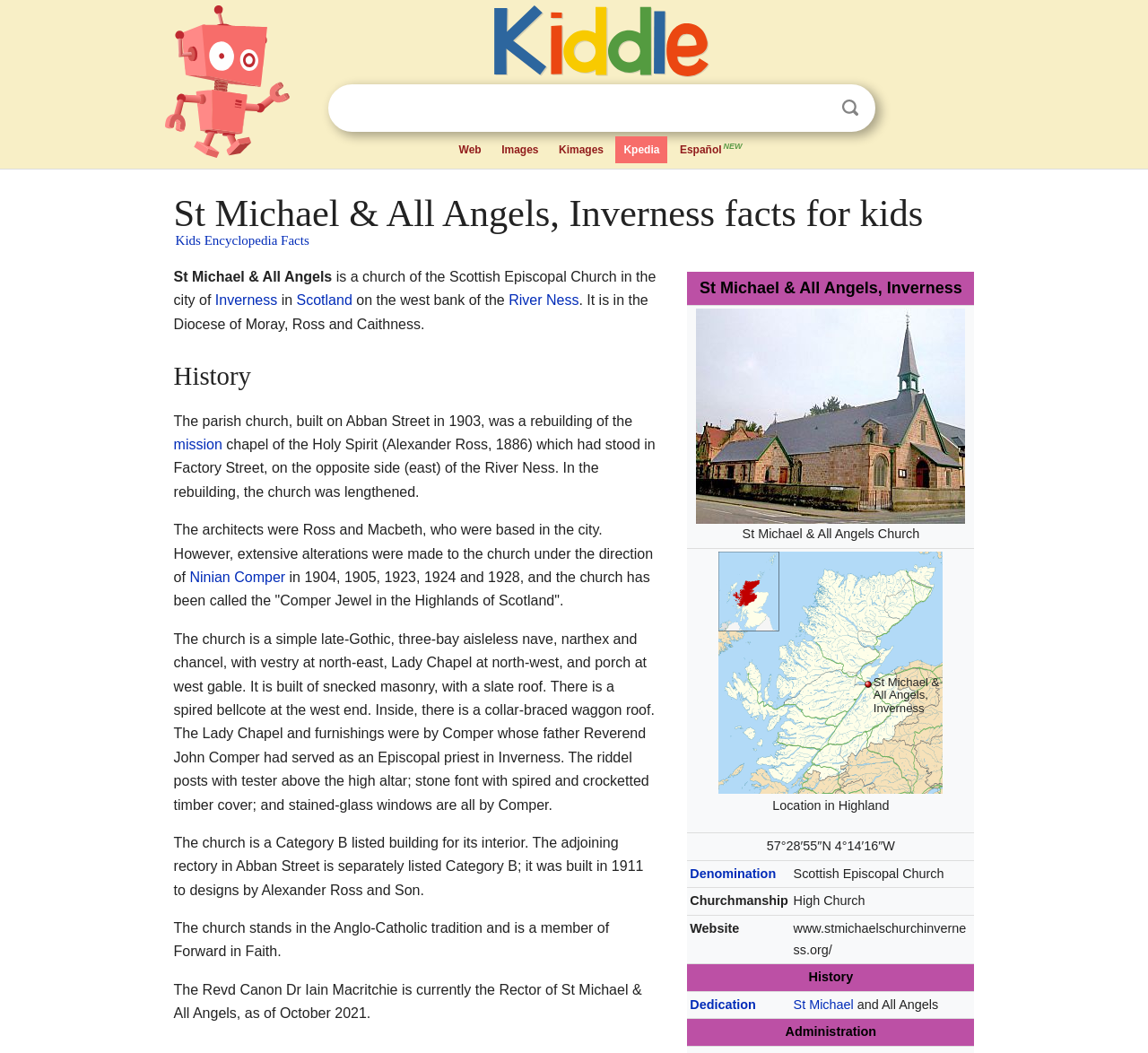Extract the main title from the webpage.

St Michael & All Angels, Inverness facts for kids